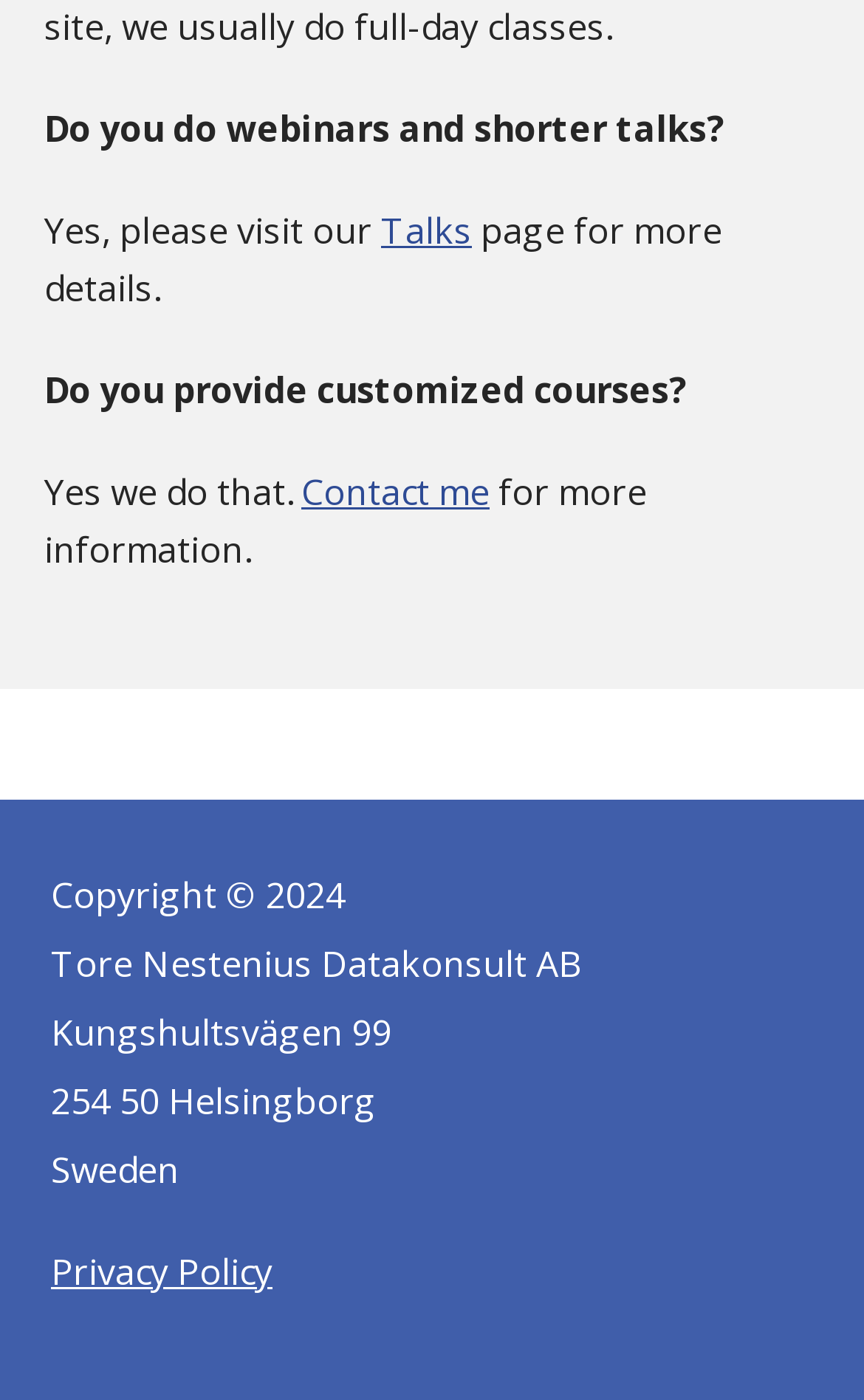Please examine the image and provide a detailed answer to the question: What is the purpose of the 'Contact me' link?

The webpage provides a link to 'Contact me' in response to the question 'Do you provide customized courses?', indicating that the link is for obtaining more information about customized courses.